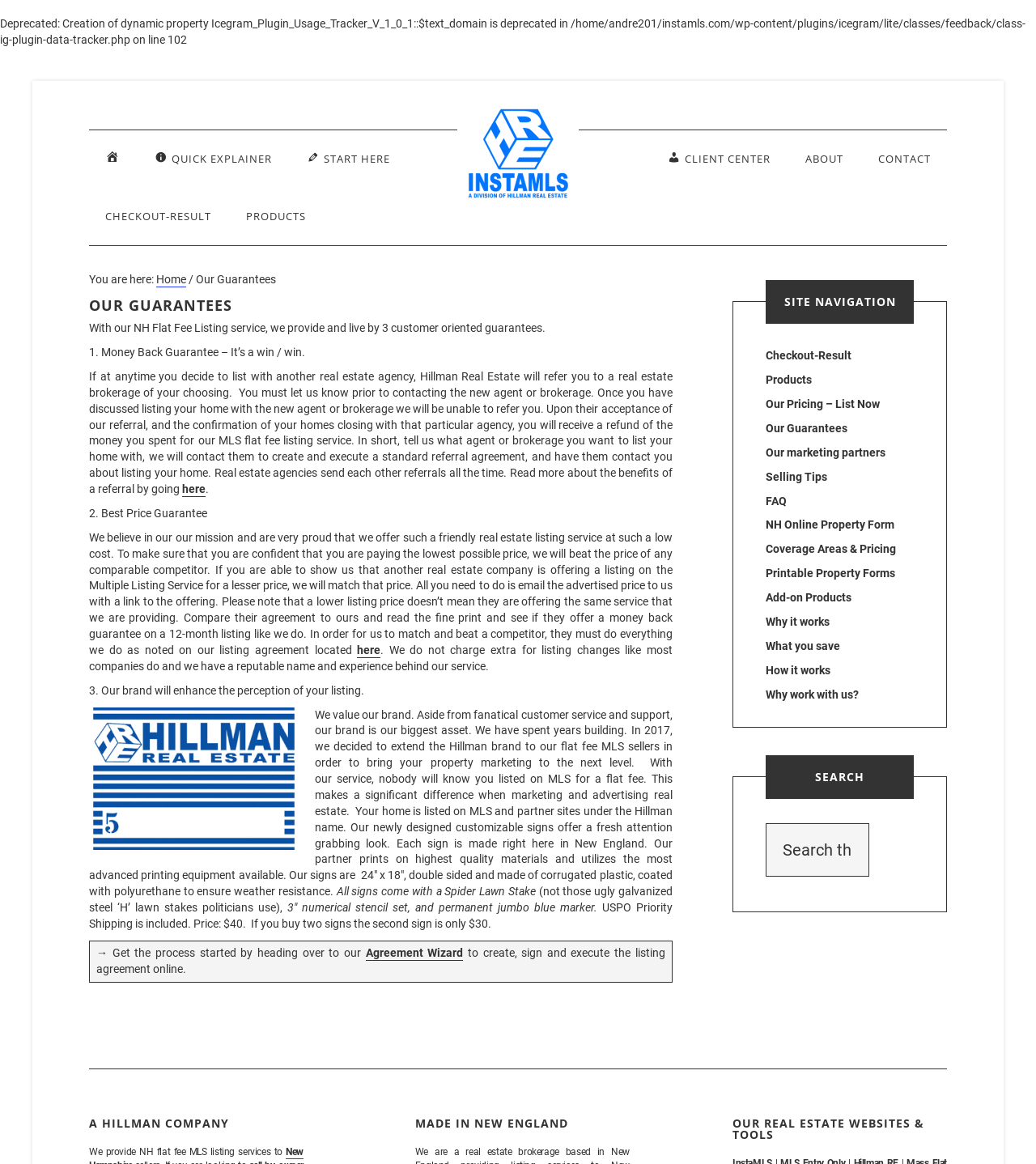Pinpoint the bounding box coordinates for the area that should be clicked to perform the following instruction: "Search this website".

[0.739, 0.735, 0.839, 0.781]